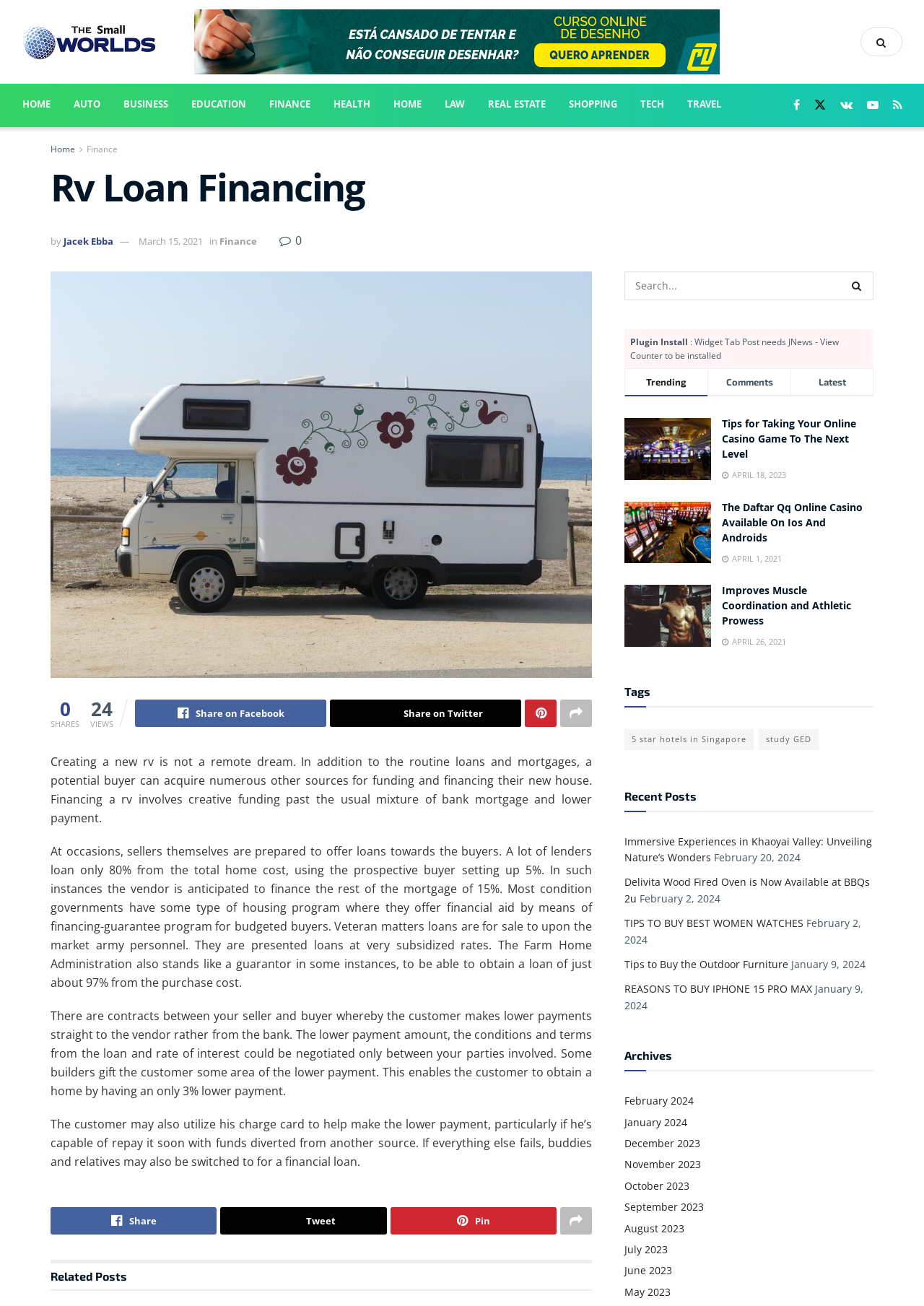Please give a one-word or short phrase response to the following question: 
What is the purpose of the 'SHARES' and 'VIEWS' section?

To display social media engagement